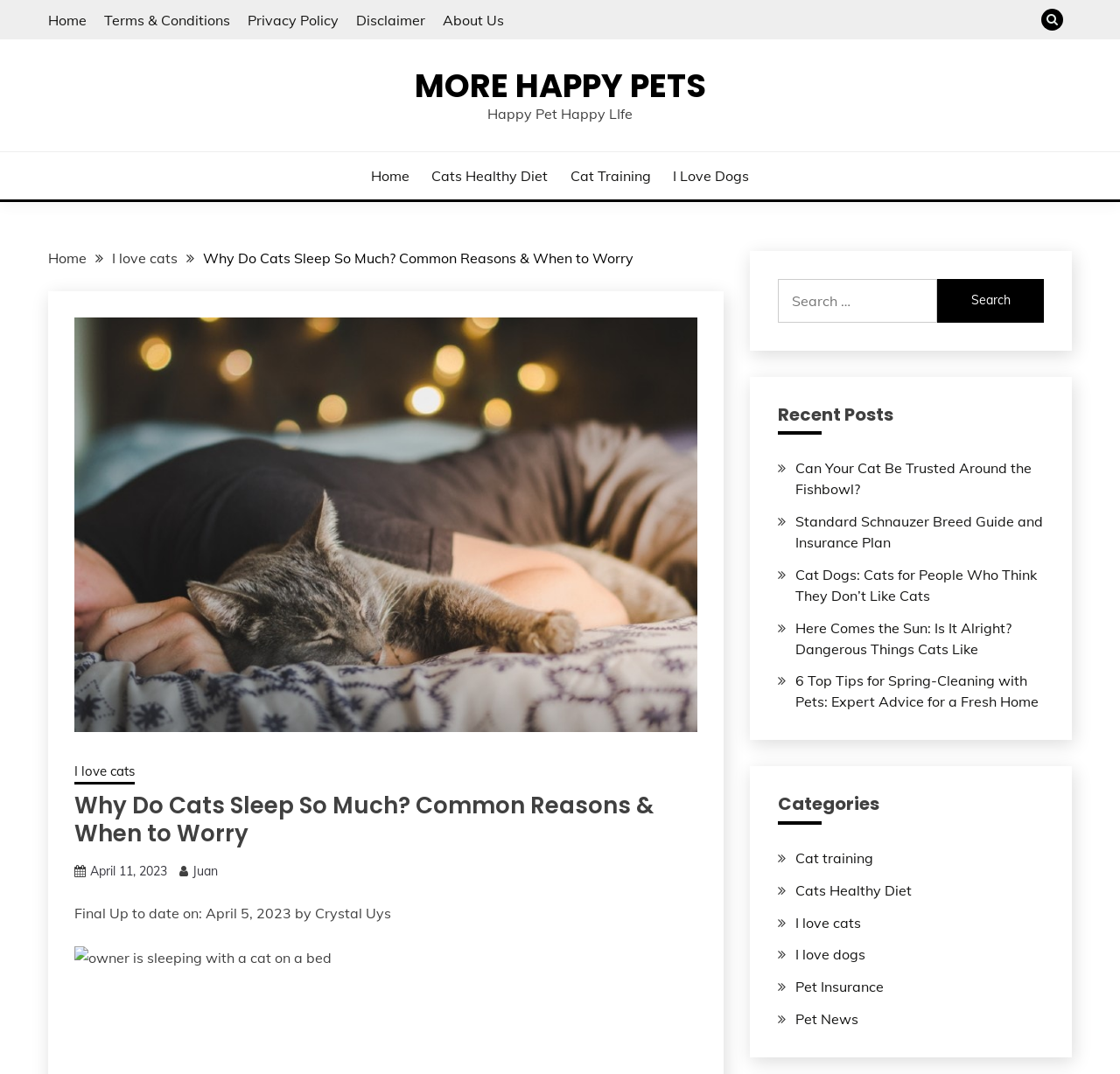What is the name of the website?
From the screenshot, supply a one-word or short-phrase answer.

More Happy Pets